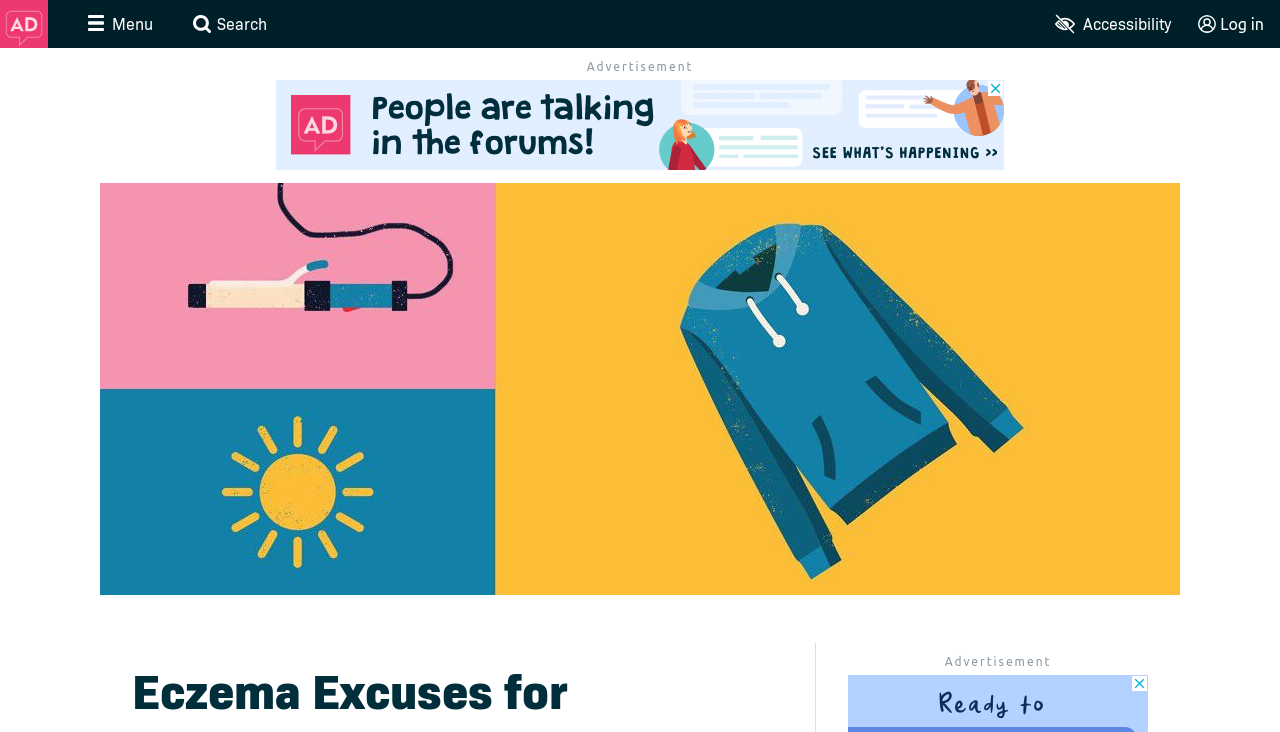Bounding box coordinates are specified in the format (top-left x, top-left y, bottom-right x, bottom-right y). All values are floating point numbers bounded between 0 and 1. Please provide the bounding box coordinate of the region this sentence describes: Menu

[0.056, 0.0, 0.132, 0.066]